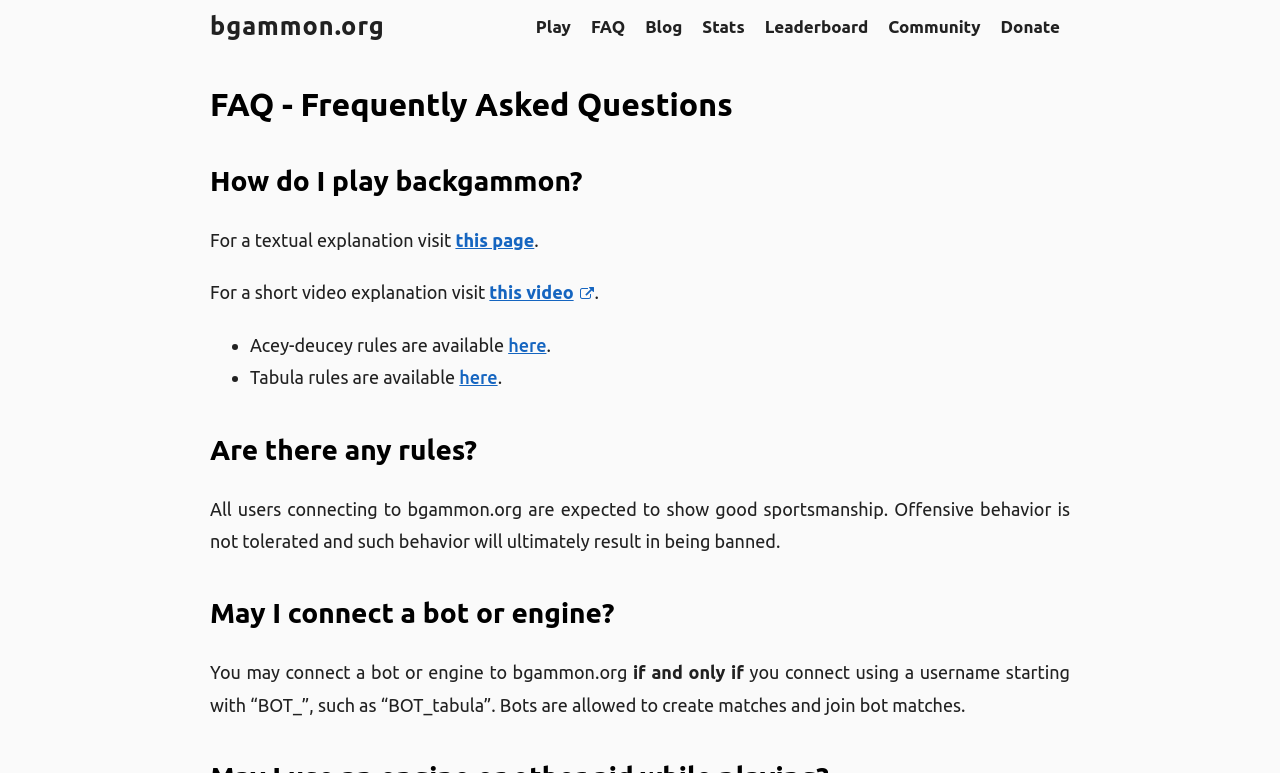What rules are available on this website?
Kindly answer the question with as much detail as you can.

The webpage lists two types of rules available on the website, namely Acey-deucey and Tabula rules. These rules can be accessed by clicking on the respective links provided under the list of rules.